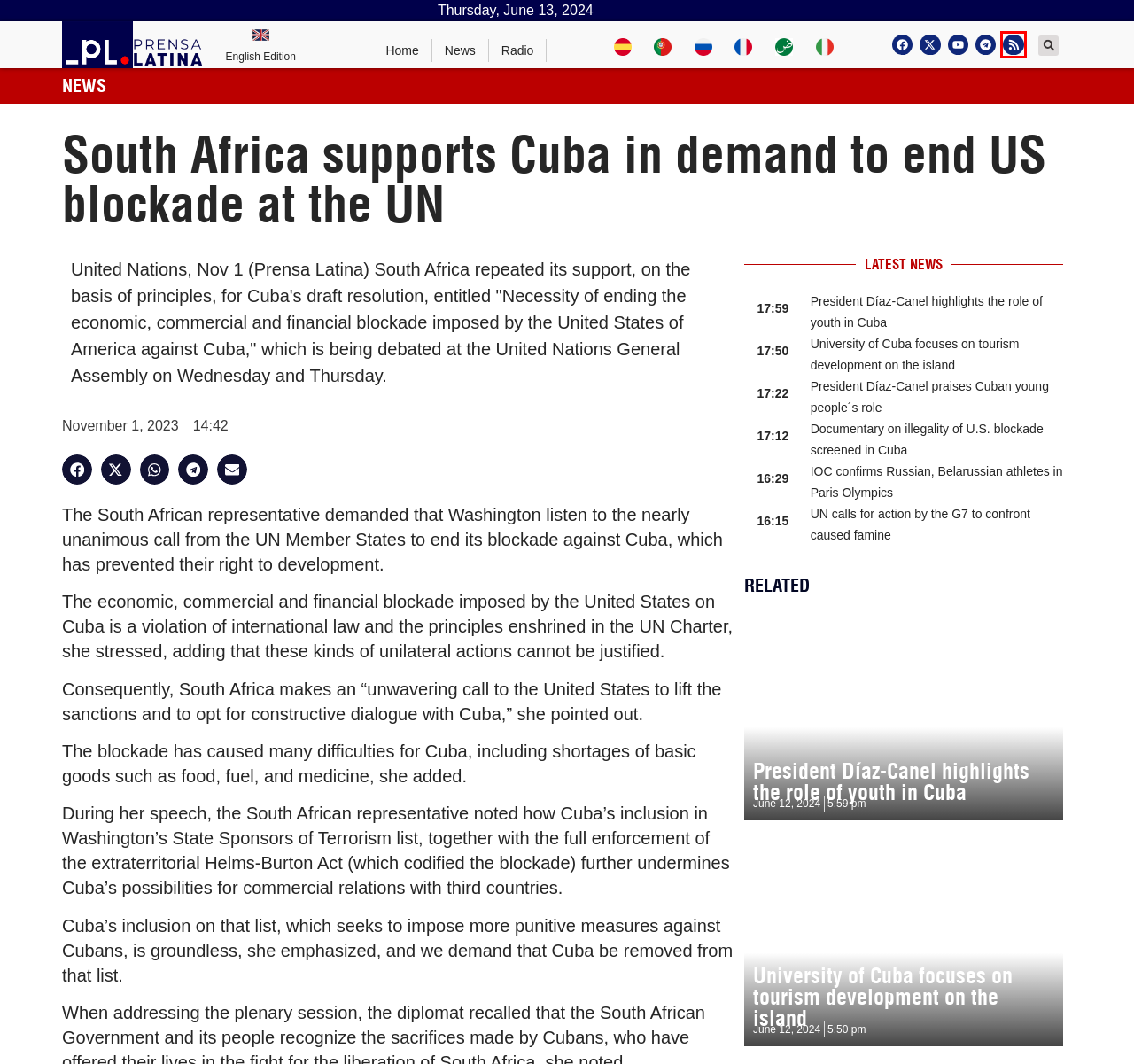Analyze the screenshot of a webpage that features a red rectangle bounding box. Pick the webpage description that best matches the new webpage you would see after clicking on the element within the red bounding box. Here are the candidates:
A. Prensa Latina
B. President Díaz-Canel praises Cuban young people´s role - Prensa Latina
C. November 1, 2023 - Prensa Latina
D. Prensa Latina - Latin American News Agency
E. UN calls for action by the G7 to confront caused famine - Prensa Latina
F. IOC confirms Russian, Belarussian athletes in Paris Olympics - Prensa Latina
G. Documentary on illegality of U.S. blockade screened in Cuba - Prensa Latina
H. University of Cuba focuses on tourism development on the island - Prensa Latina

A